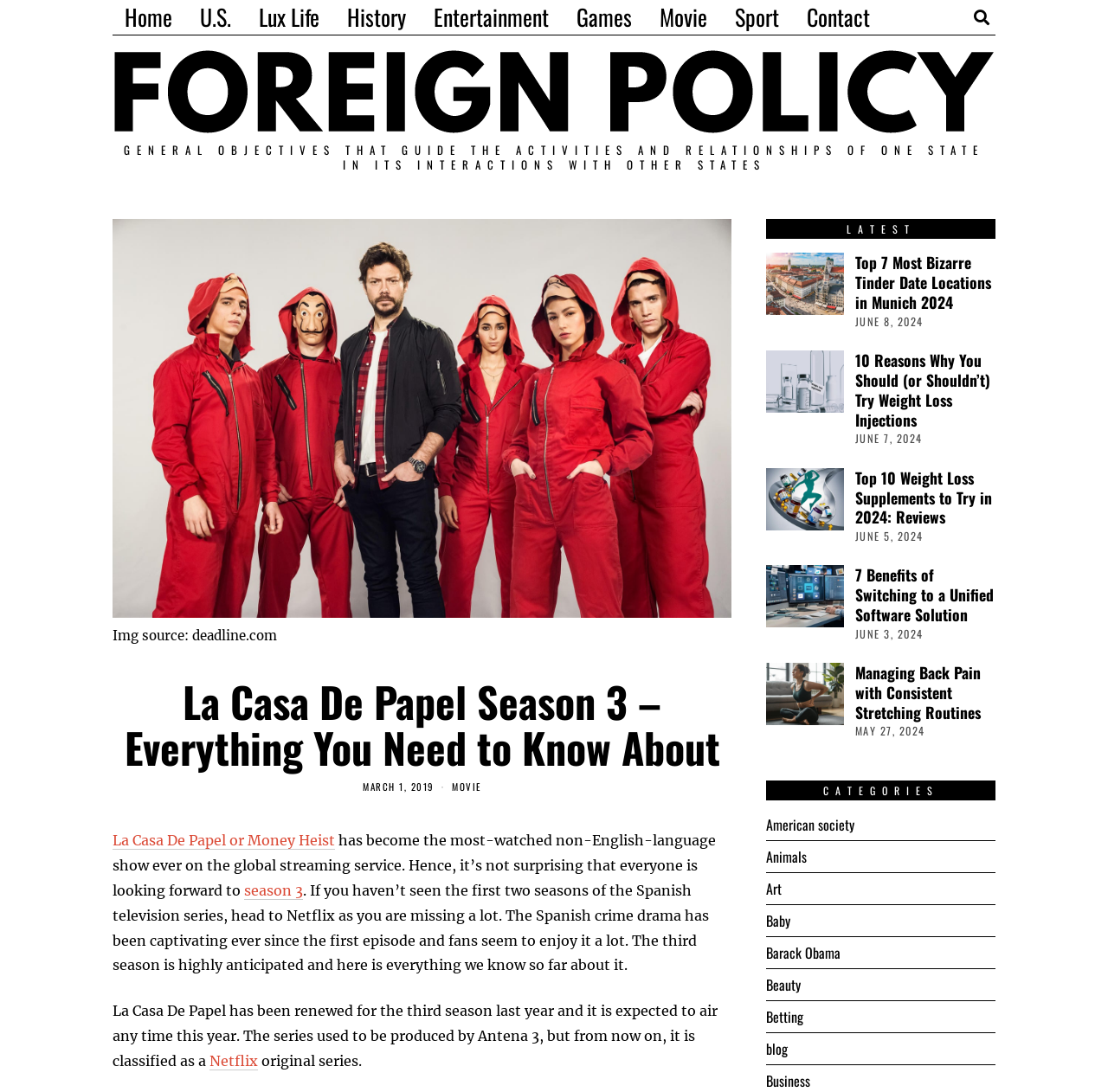Identify the bounding box coordinates of the clickable region to carry out the given instruction: "Click on the 'MOVIE' link".

[0.408, 0.714, 0.434, 0.727]